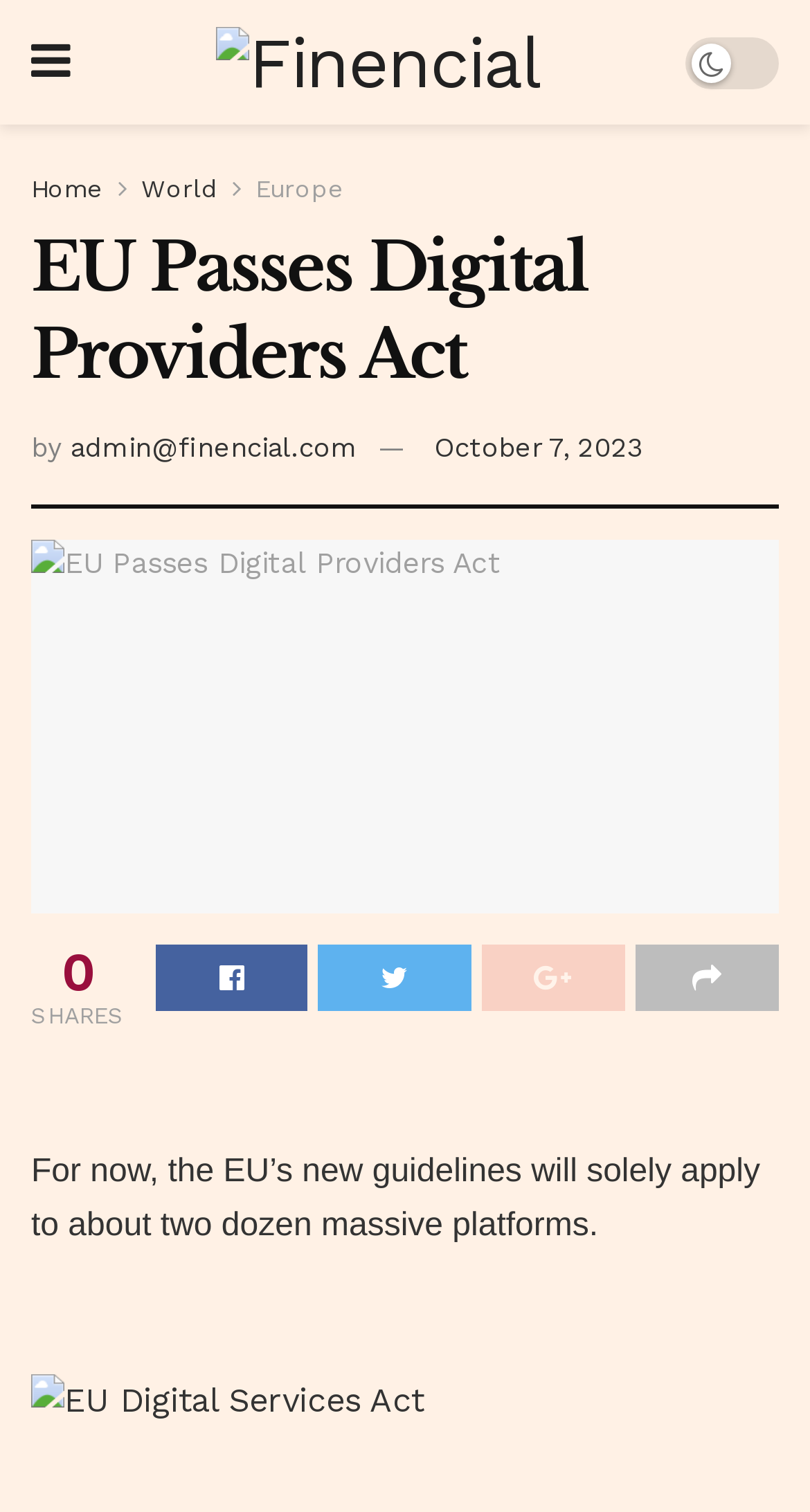Based on the image, give a detailed response to the question: What is the author of the article?

The author of the article can be found by looking at the text next to the 'by' label, which is 'admin@finencial.com'.